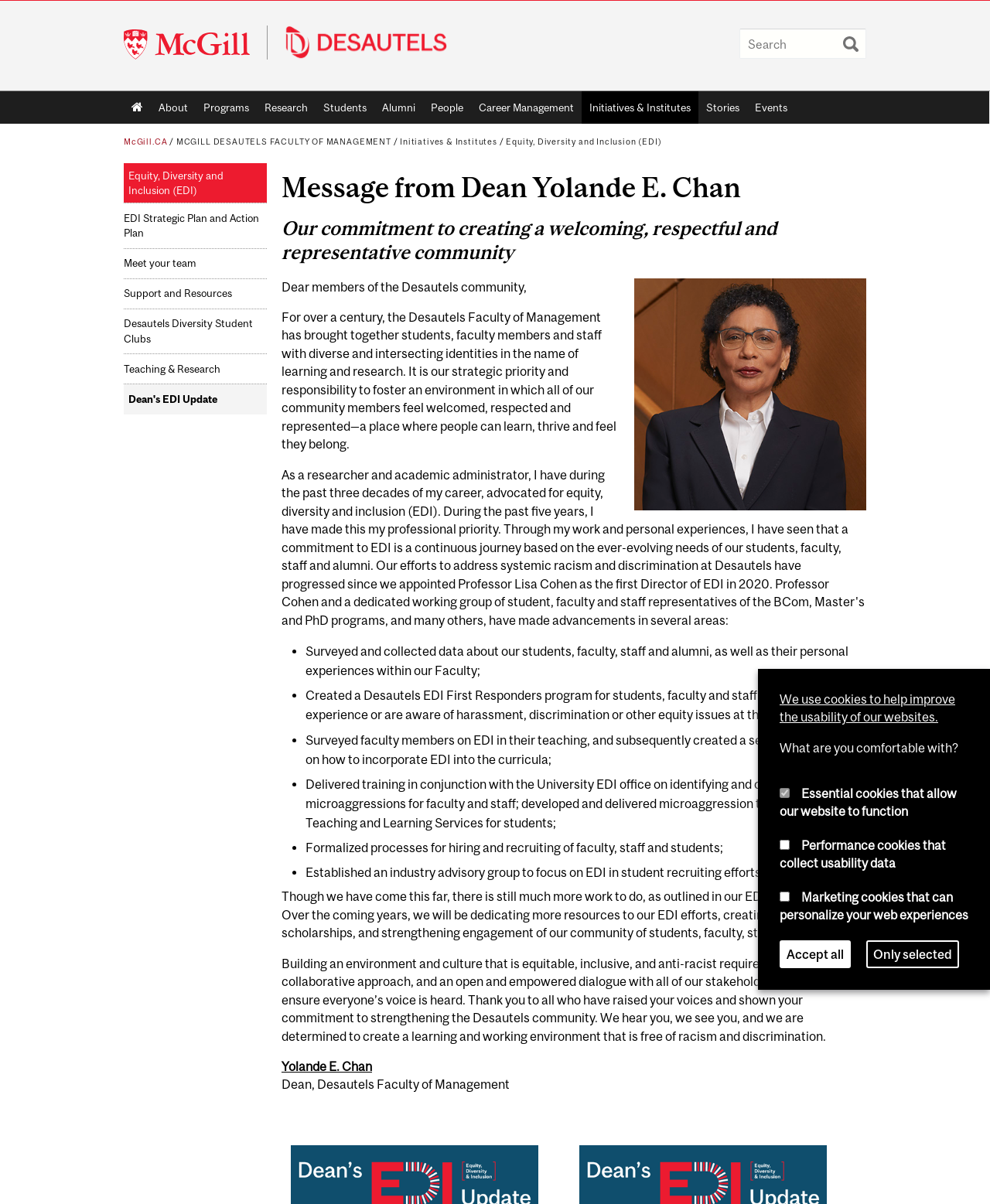What is the purpose of the EDI First Responders program?
Please answer the question with as much detail as possible using the screenshot.

The webpage mentions 'Created a Desautels EDI First Responders program for students, faculty and staff to consult if they experience or are aware of harassment, discrimination or other equity issues at the Faculty;' which indicates that the purpose of the EDI First Responders program is to provide a platform for students, faculty, and staff to consult on harassment, discrimination or equity issues.